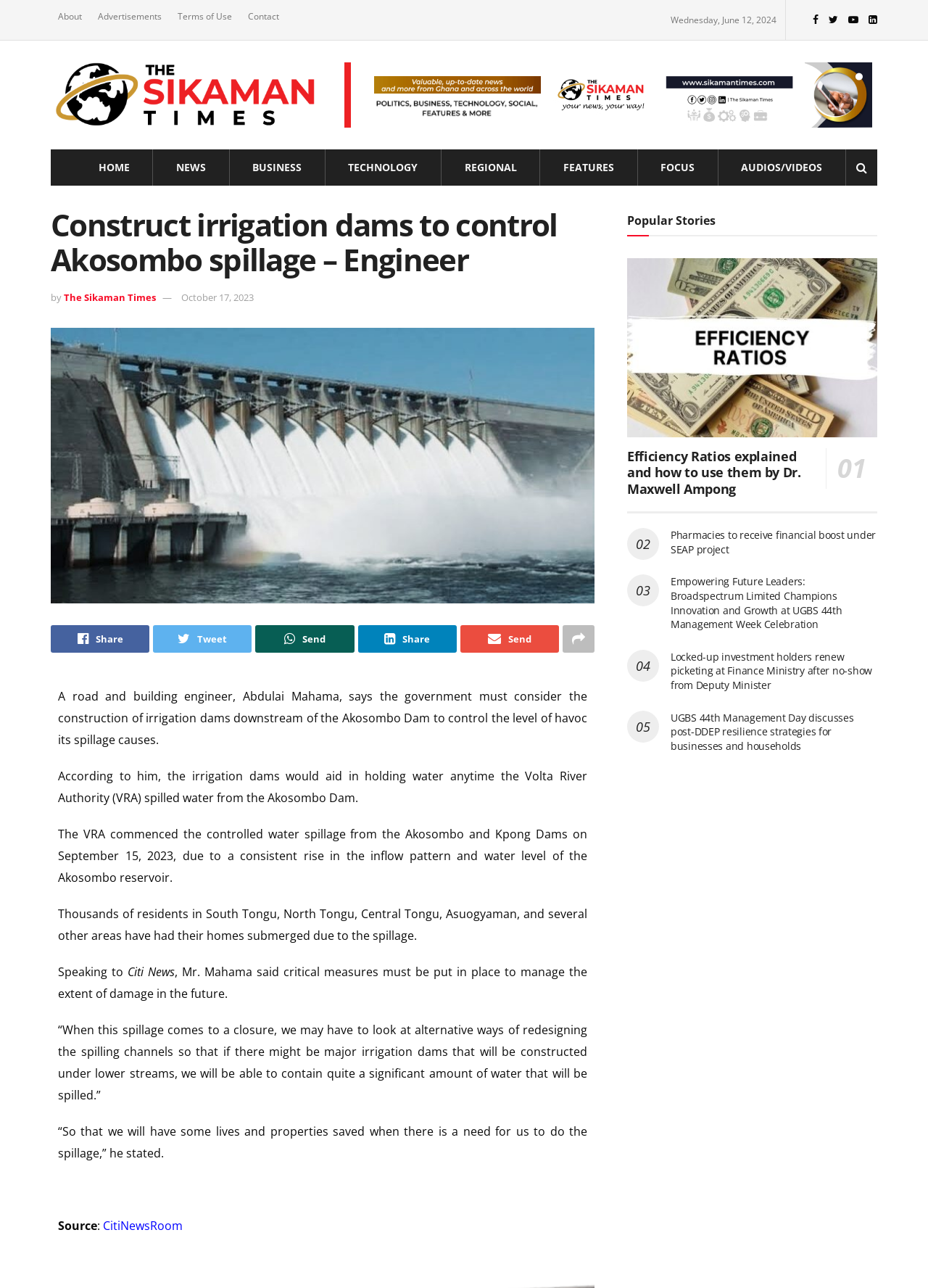Find the headline of the webpage and generate its text content.

Construct irrigation dams to control Akosombo spillage – Engineer